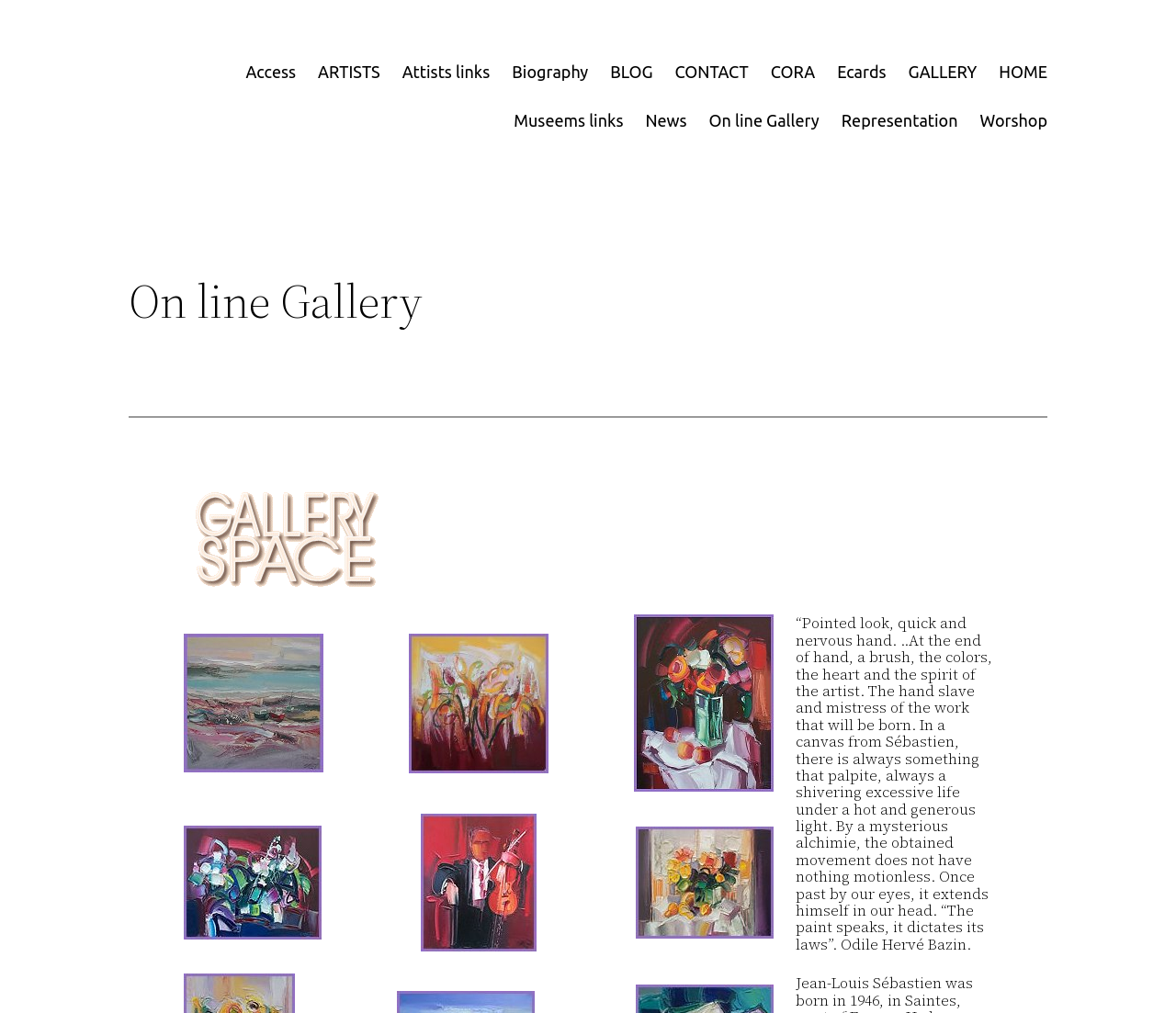Kindly provide the bounding box coordinates of the section you need to click on to fulfill the given instruction: "Go to 'CONTACT' page".

[0.574, 0.058, 0.636, 0.084]